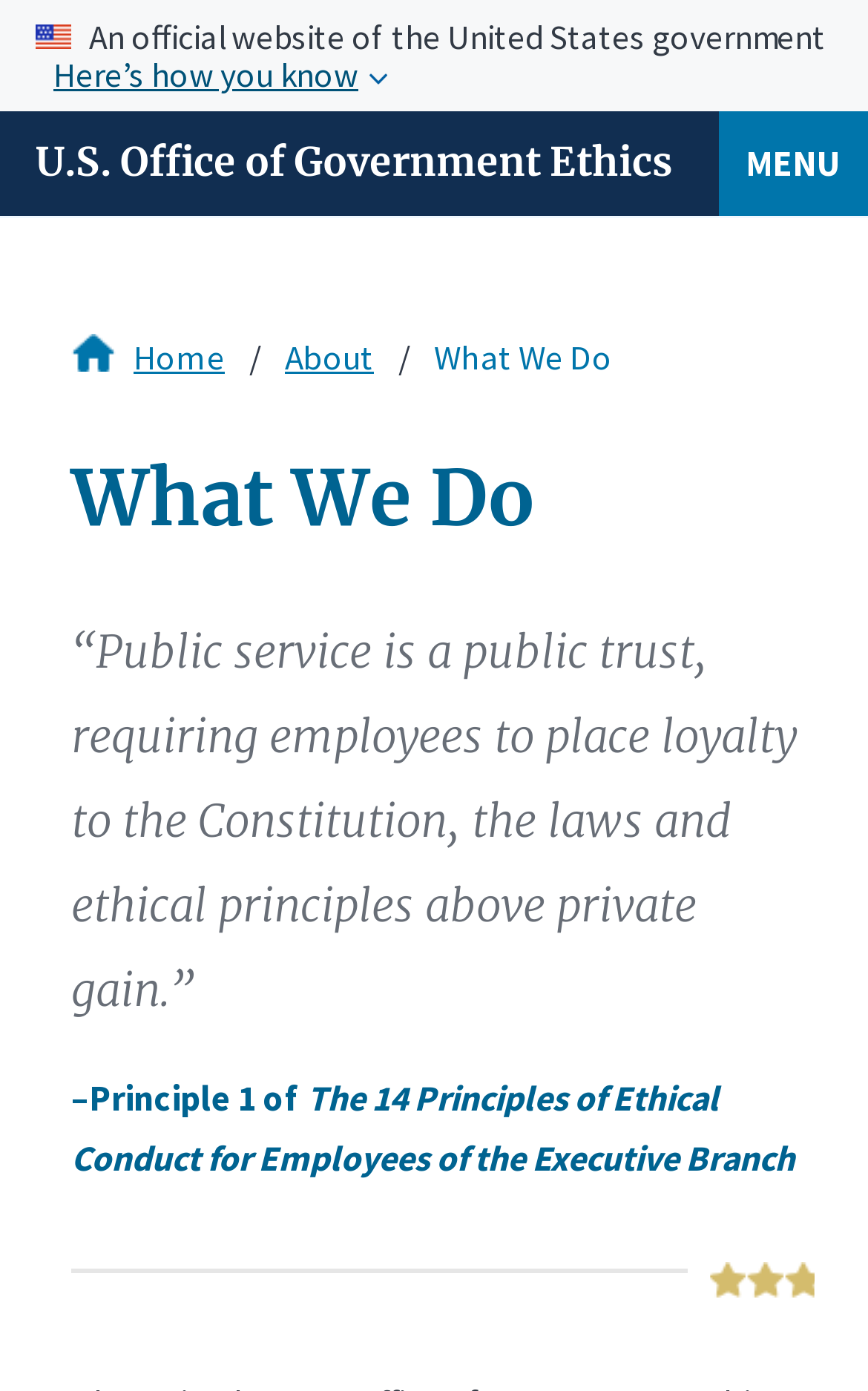Reply to the question with a single word or phrase:
What is the name of the office?

U.S. Office of Government Ethics